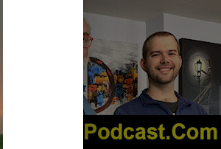What is displayed prominently at the bottom?
Can you provide a detailed and comprehensive answer to the question?

The logo or text 'Podcast.Com' is displayed prominently at the bottom of the image, suggesting that the image is related to a podcast or an interview, and highlighting the context of the discussion.